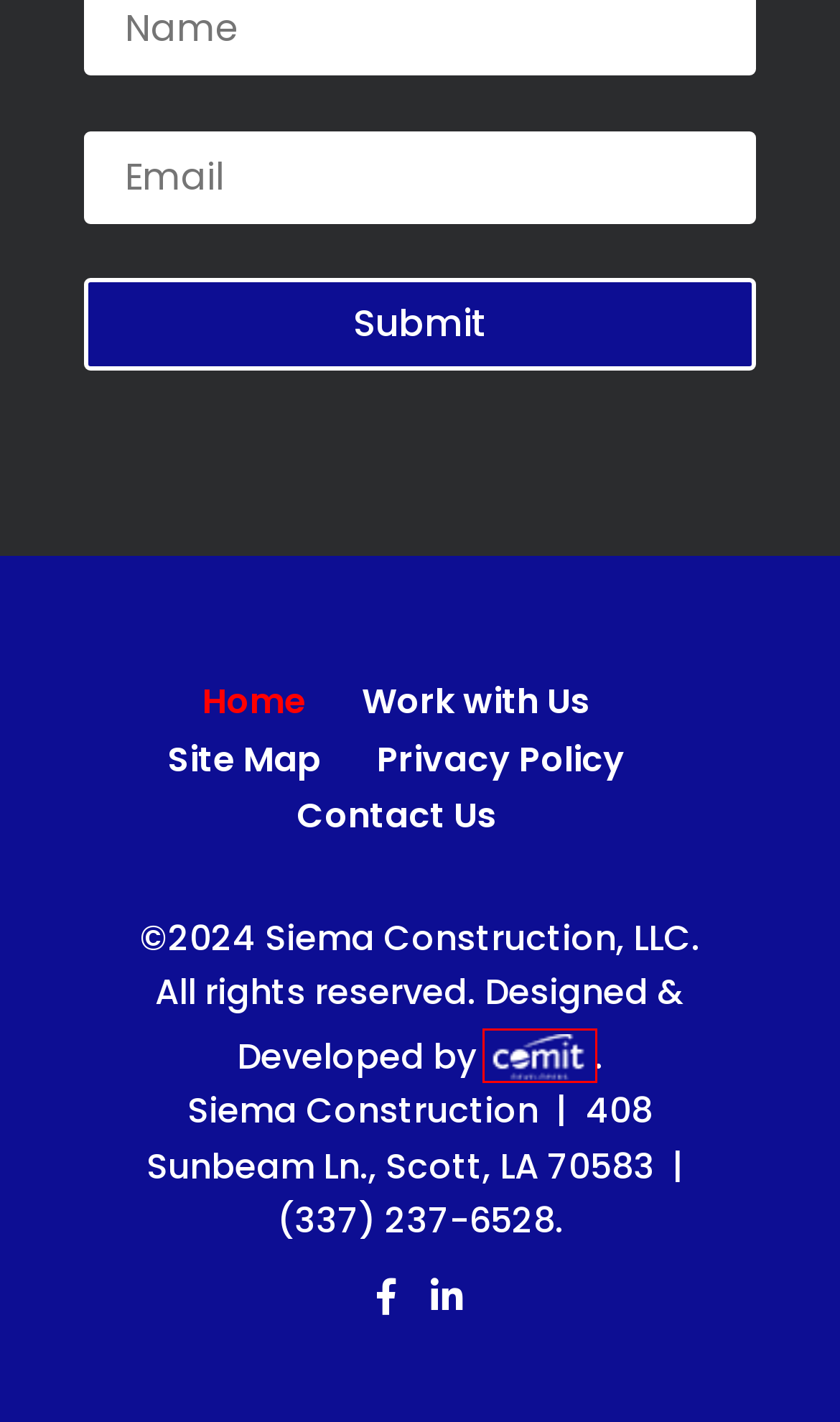You see a screenshot of a webpage with a red bounding box surrounding an element. Pick the webpage description that most accurately represents the new webpage after interacting with the element in the red bounding box. The options are:
A. Work with Us - Siema Construction
B. Kaliste Saloom Roadway Widening - Phase 3B - Siema Construction
C. Safe Work Environment - Siema Construction - Lafayette LA
D. Who We Are - Siema Construction
E. Oreilly's Turning Lane - Siema Construction
F. Site Map - Siema Construction
G. Privacy Policy - Siema Construction
H. Comit Developers | Trusted Website Designers in Louisiana

H